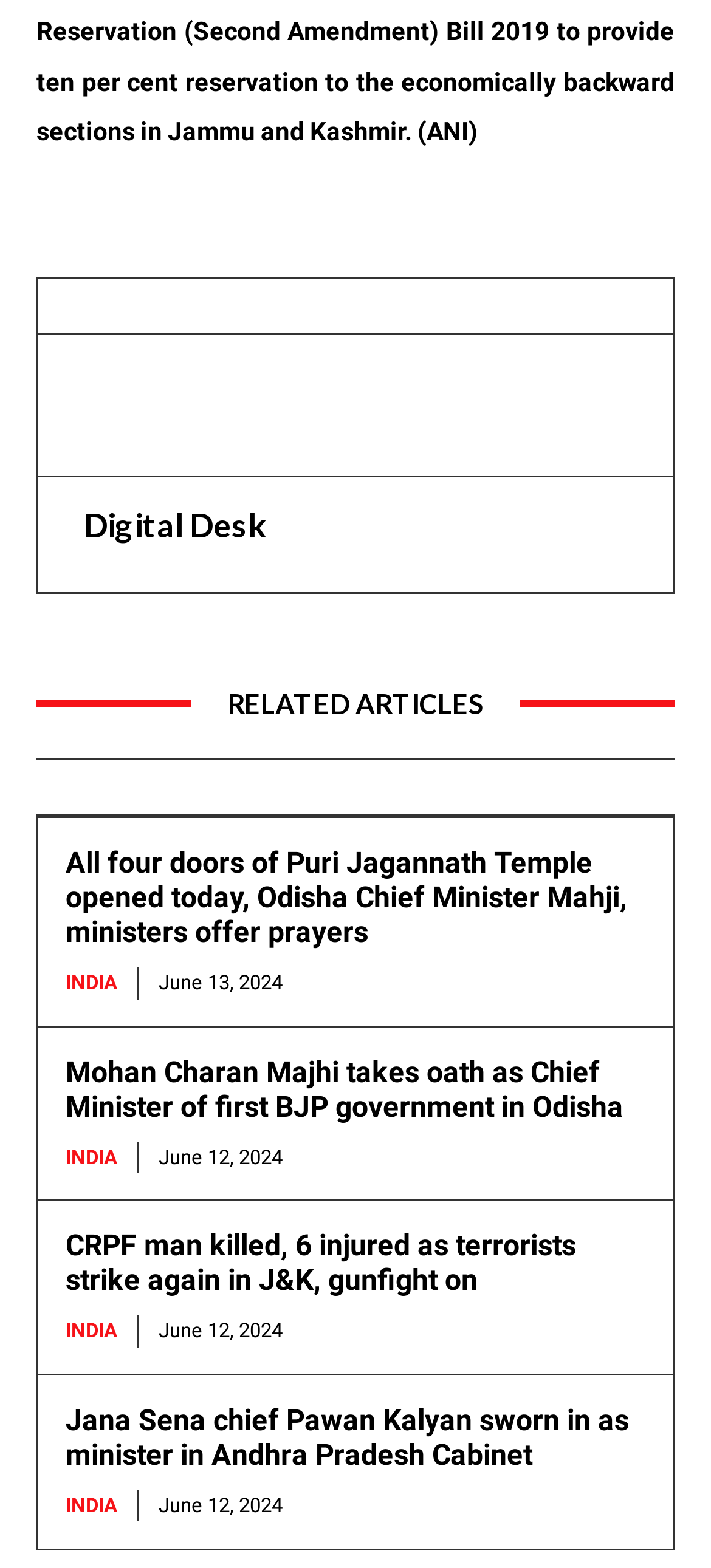What is the date of the second article?
Please elaborate on the answer to the question with detailed information.

The second article has a time element with the text 'June 12, 2024', which indicates the date of the article.